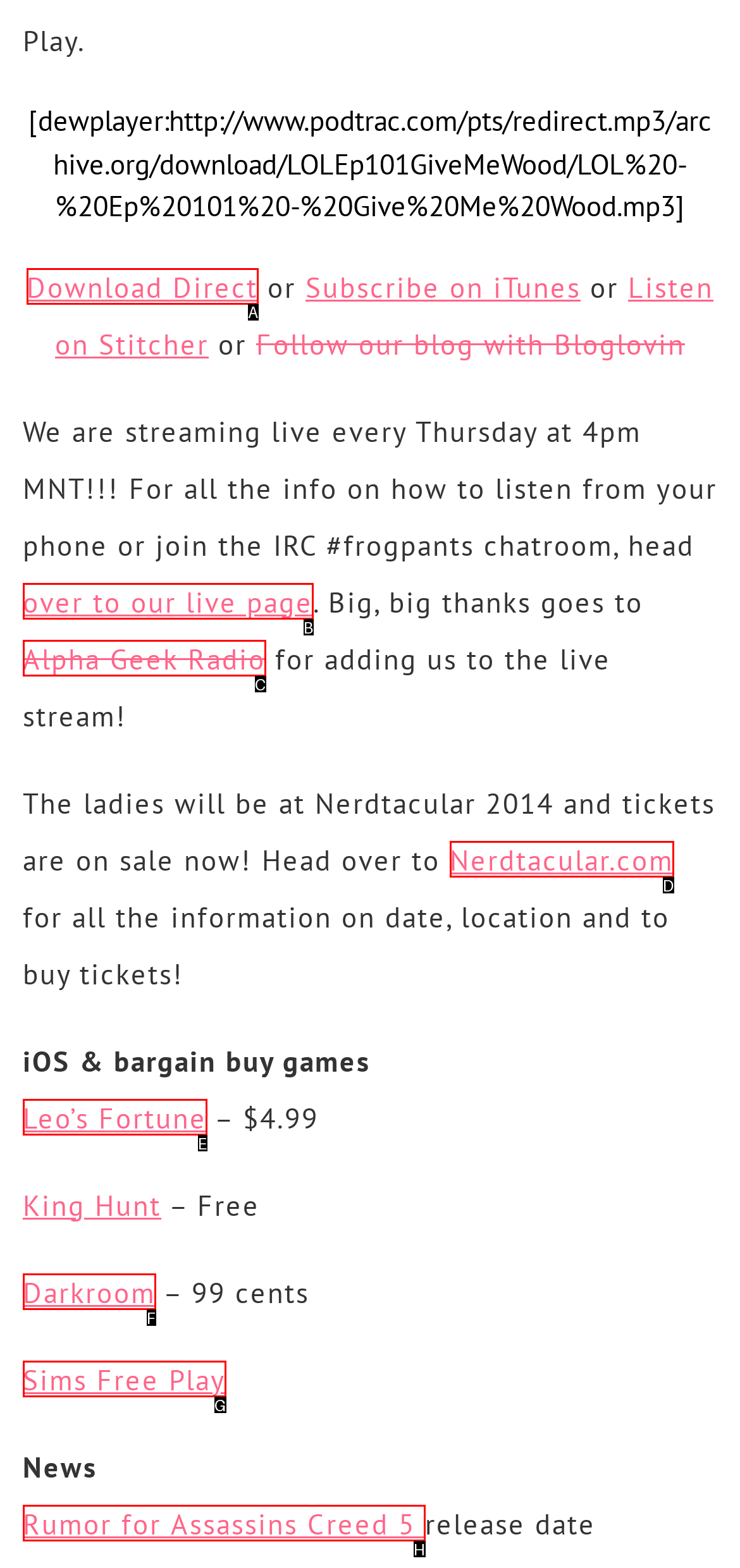Select the correct HTML element to complete the following task: Download the podcast
Provide the letter of the choice directly from the given options.

A